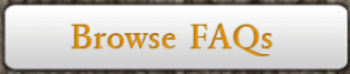Illustrate the image with a detailed caption.

The image features a button labeled "Browse FAQs," inviting users to click for more information. The design of the button is visually appealing, with a contrasting color scheme that draws attention. It is a part of a navigation section on a website likely aimed at providing users with answers to common questions related to the services offered by Arbor America. This functionality enhances user experience by facilitating easy access to valuable information, aiding in understanding the organization's mission, goals, and offerings related to genetically superior hardwood plantings.